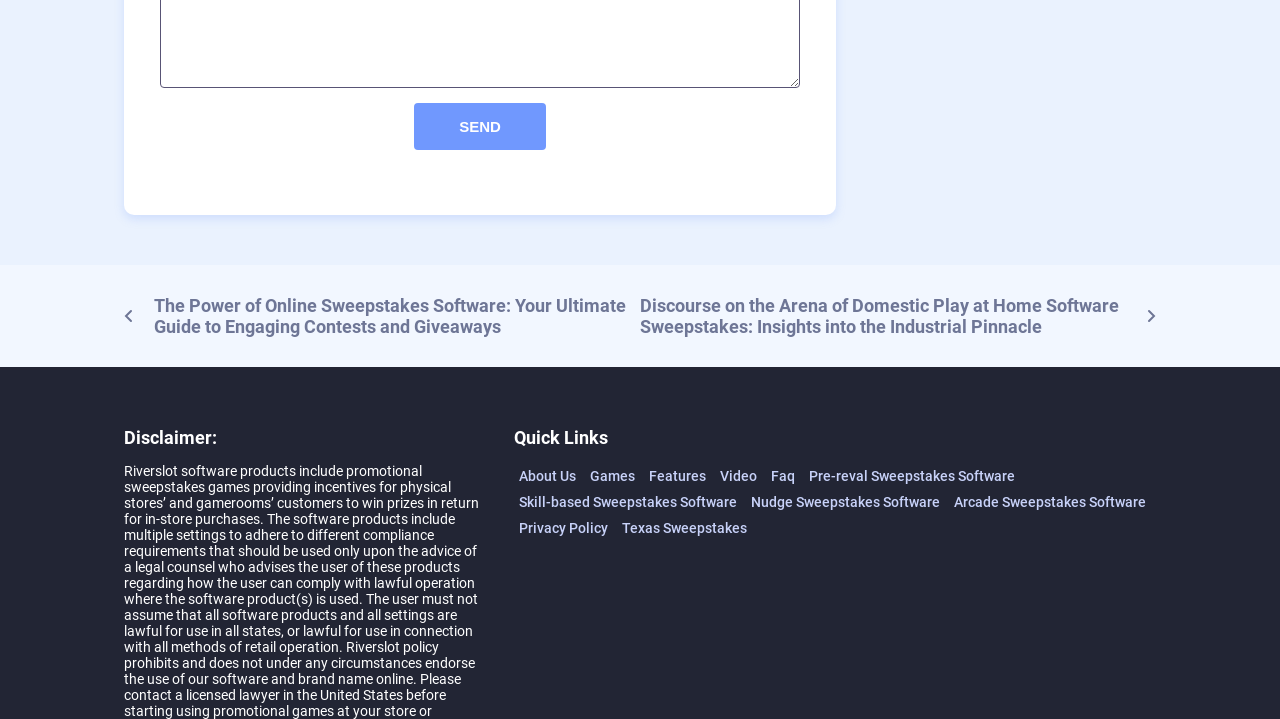Use a single word or phrase to answer the question: 
What is the text on the button?

Send